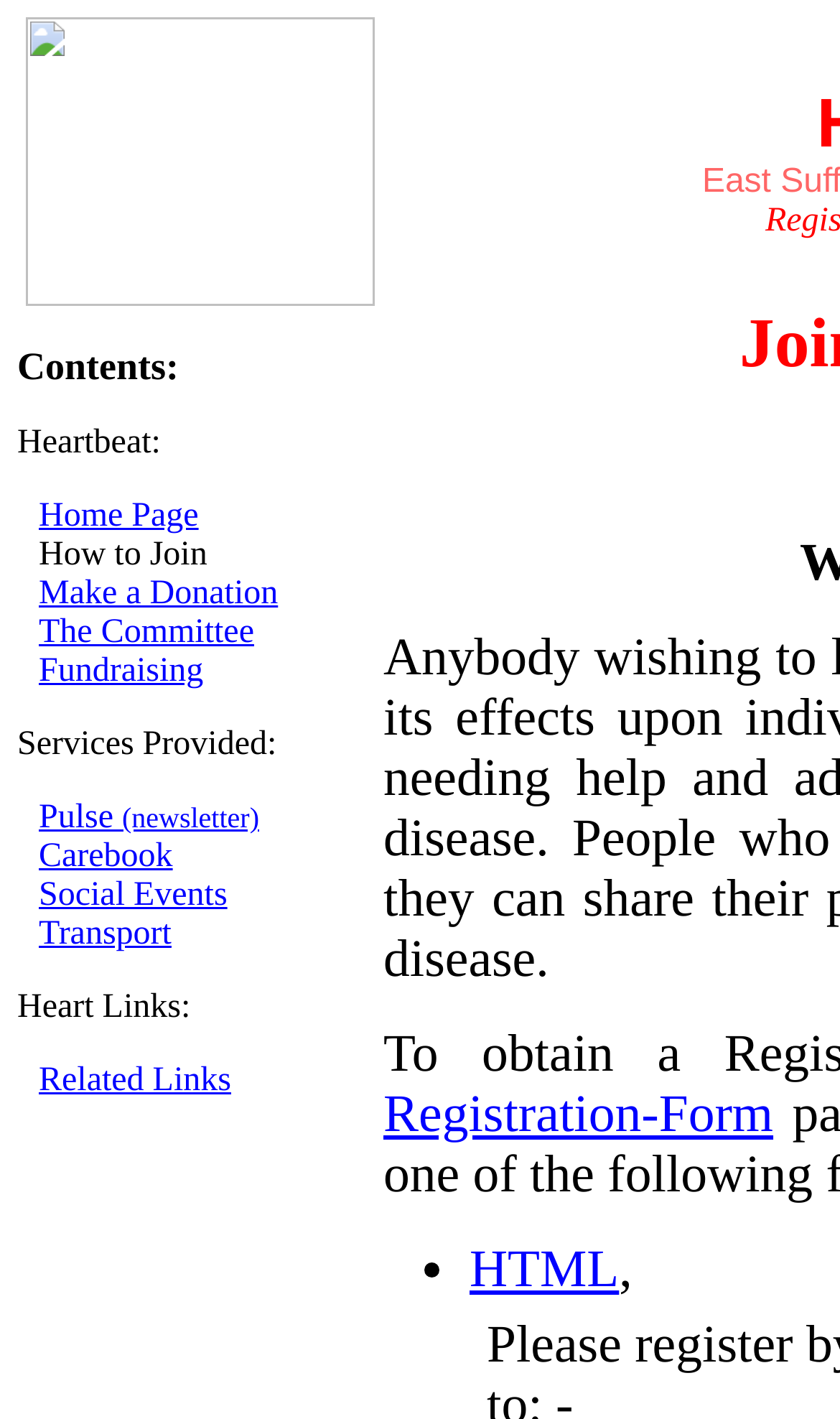Provide a one-word or one-phrase answer to the question:
What is the text above the 'Registration-Form' link?

Heart Links: